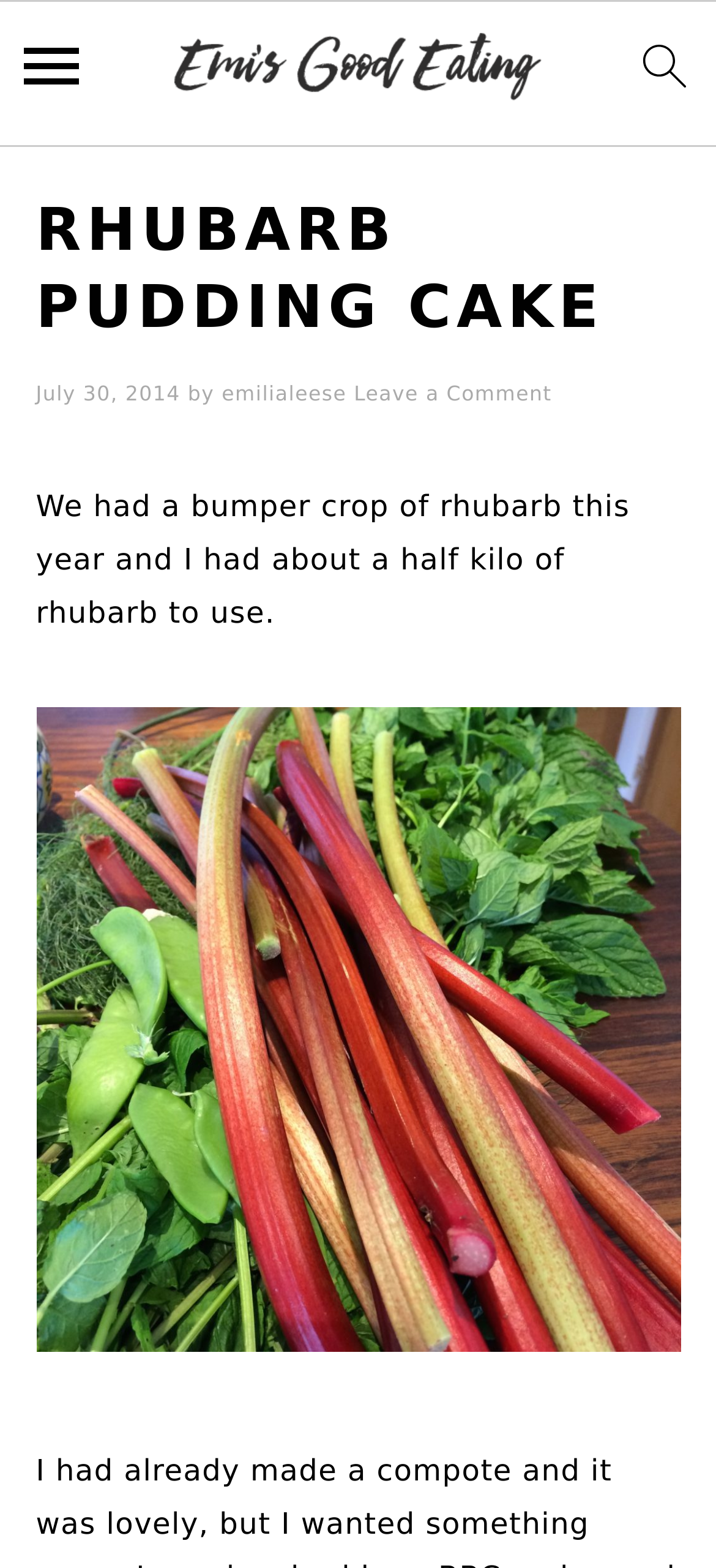Give a comprehensive overview of the webpage, including key elements.

This webpage is about a recipe for Rhubarb Pudding Cake. At the top left corner, there are four links: "Skip to primary navigation", "Skip to main content", "Skip to primary sidebar", and "Skip to footer". Next to these links, there is a menu icon. On the top right corner, there is a link to go to the homepage, accompanied by an image. A search icon with an image is located at the top right corner.

Below the top navigation bar, there is a header section that spans the entire width of the page. It contains a heading that reads "RHUBARB PUDDING CAKE" in large font. Below the heading, there is a time stamp that indicates the post was published on July 30, 2014. The author's name, "emilialeese", is mentioned next to the time stamp.

The main content of the page starts with a paragraph of text that describes the author's experience with a bumper crop of rhubarb. Below this text, there is a large image that takes up most of the page width, likely a photo of the Rhubarb Pudding Cake.